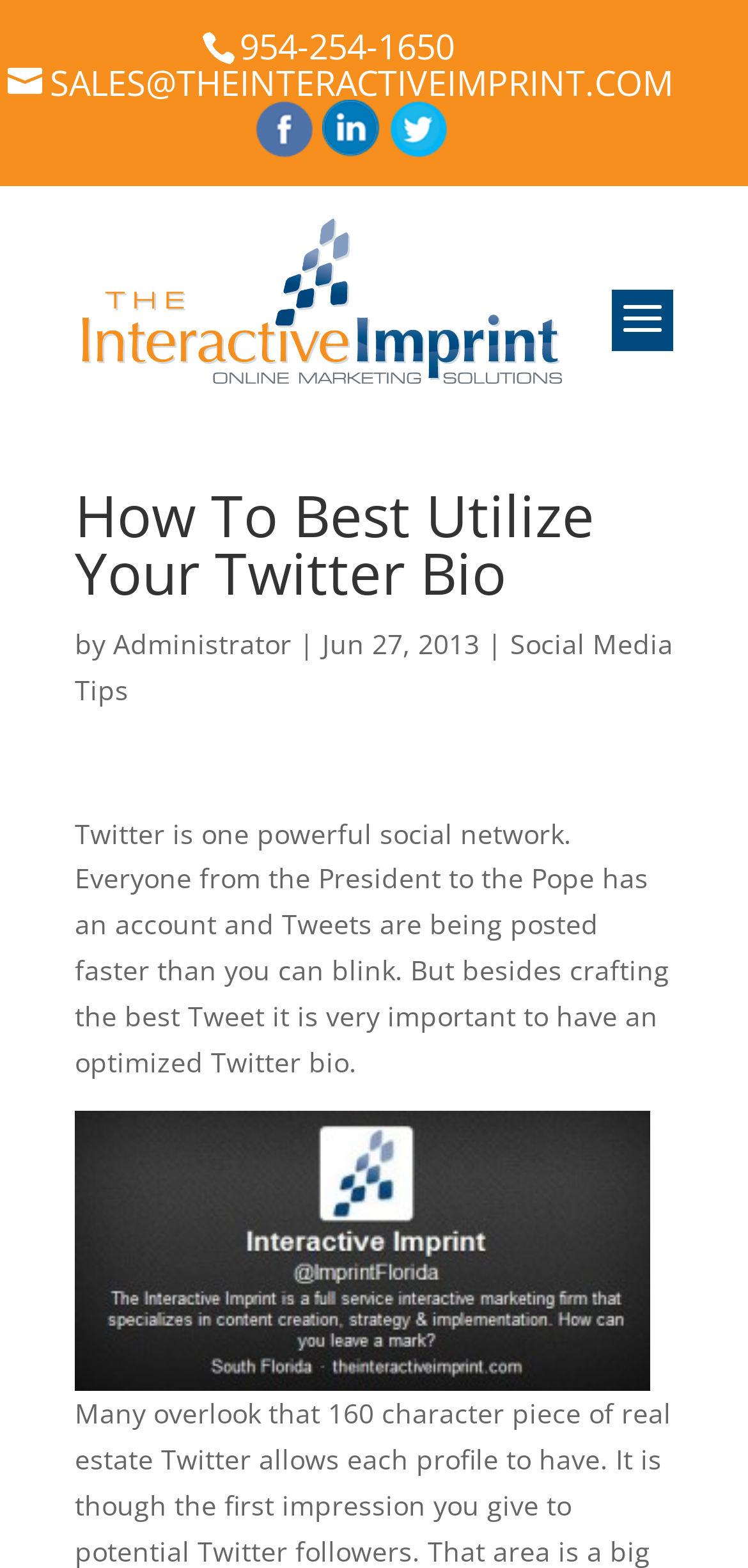Pinpoint the bounding box coordinates of the clickable element needed to complete the instruction: "check the Twitter bio image". The coordinates should be provided as four float numbers between 0 and 1: [left, top, right, bottom].

[0.1, 0.709, 0.869, 0.887]